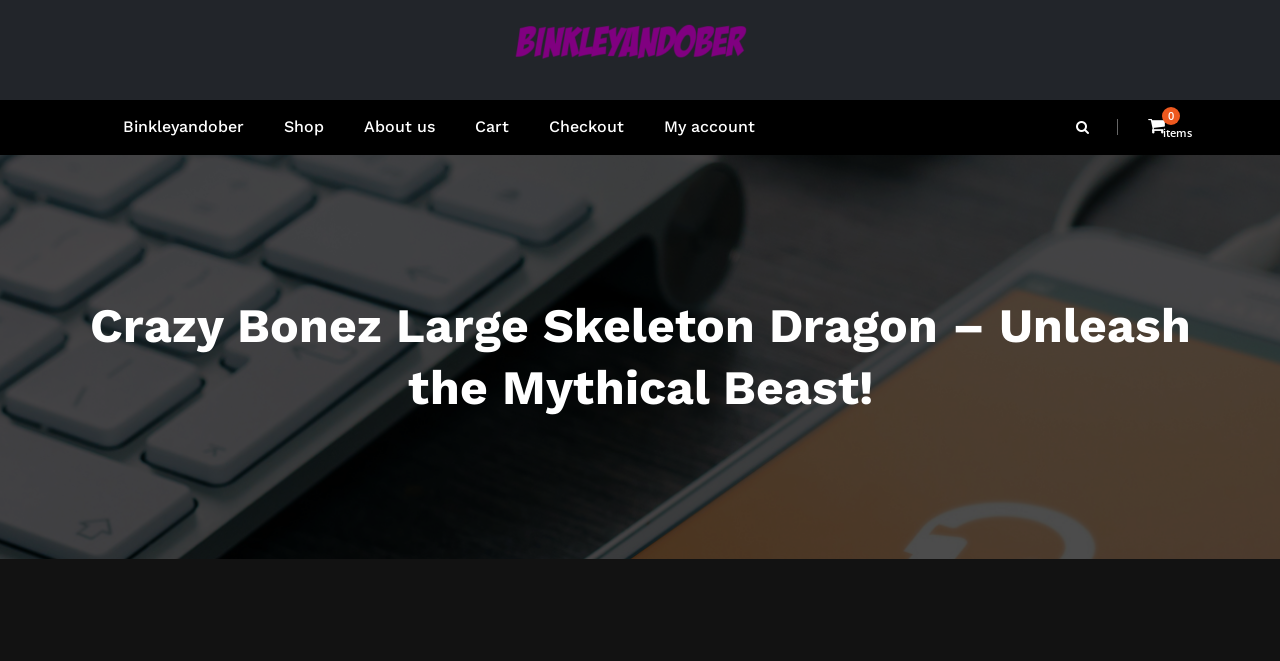Given the description Shop, predict the bounding box coordinates of the UI element. Ensure the coordinates are in the format (top-left x, top-left y, bottom-right x, bottom-right y) and all values are between 0 and 1.

[0.206, 0.151, 0.269, 0.234]